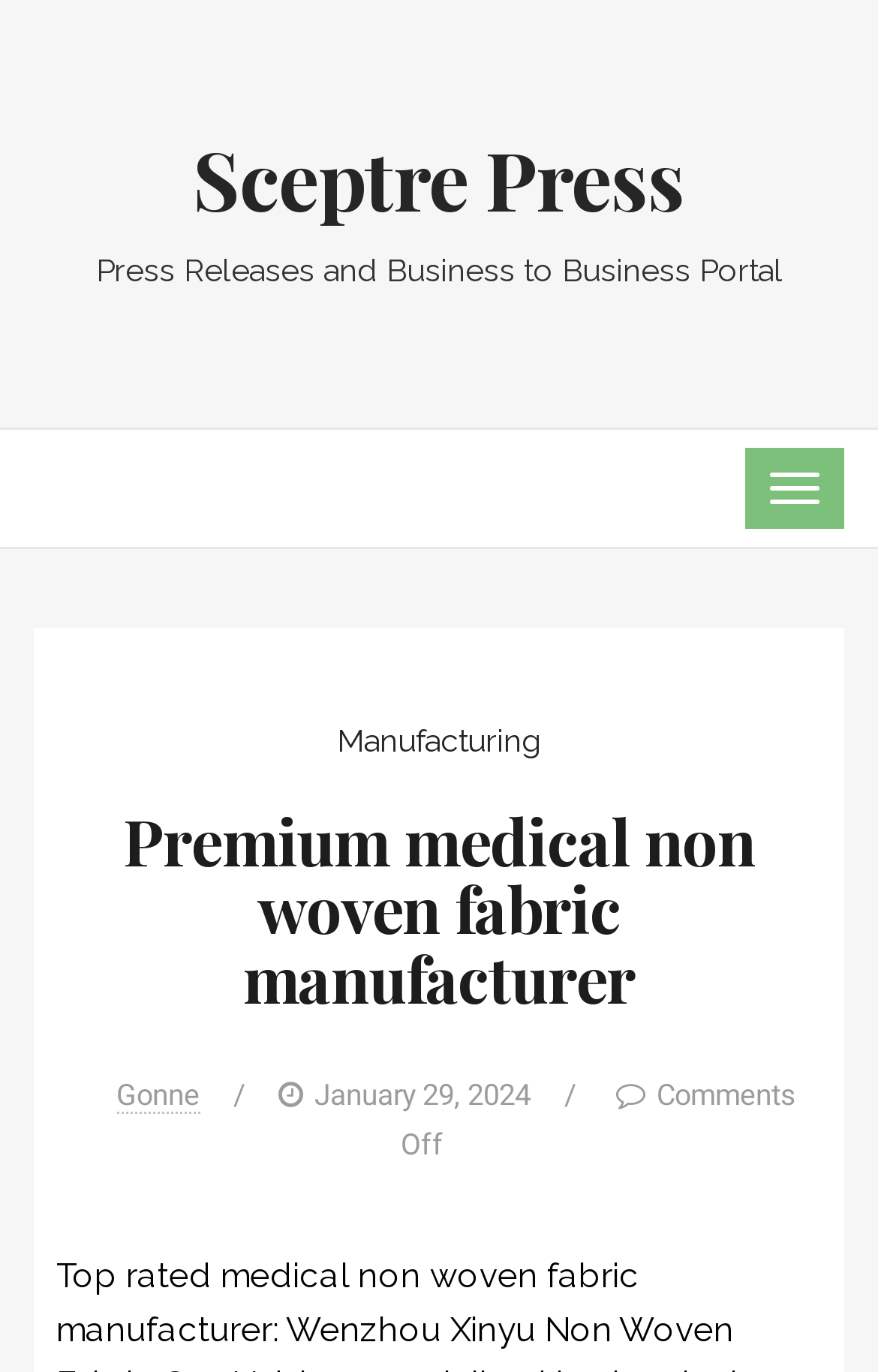What is the date mentioned on the webpage?
Please use the image to provide an in-depth answer to the question.

The date 'January 29, 2024' is mentioned in a static text element near the bottom of the webpage, which seems to be related to a news article or a press release.